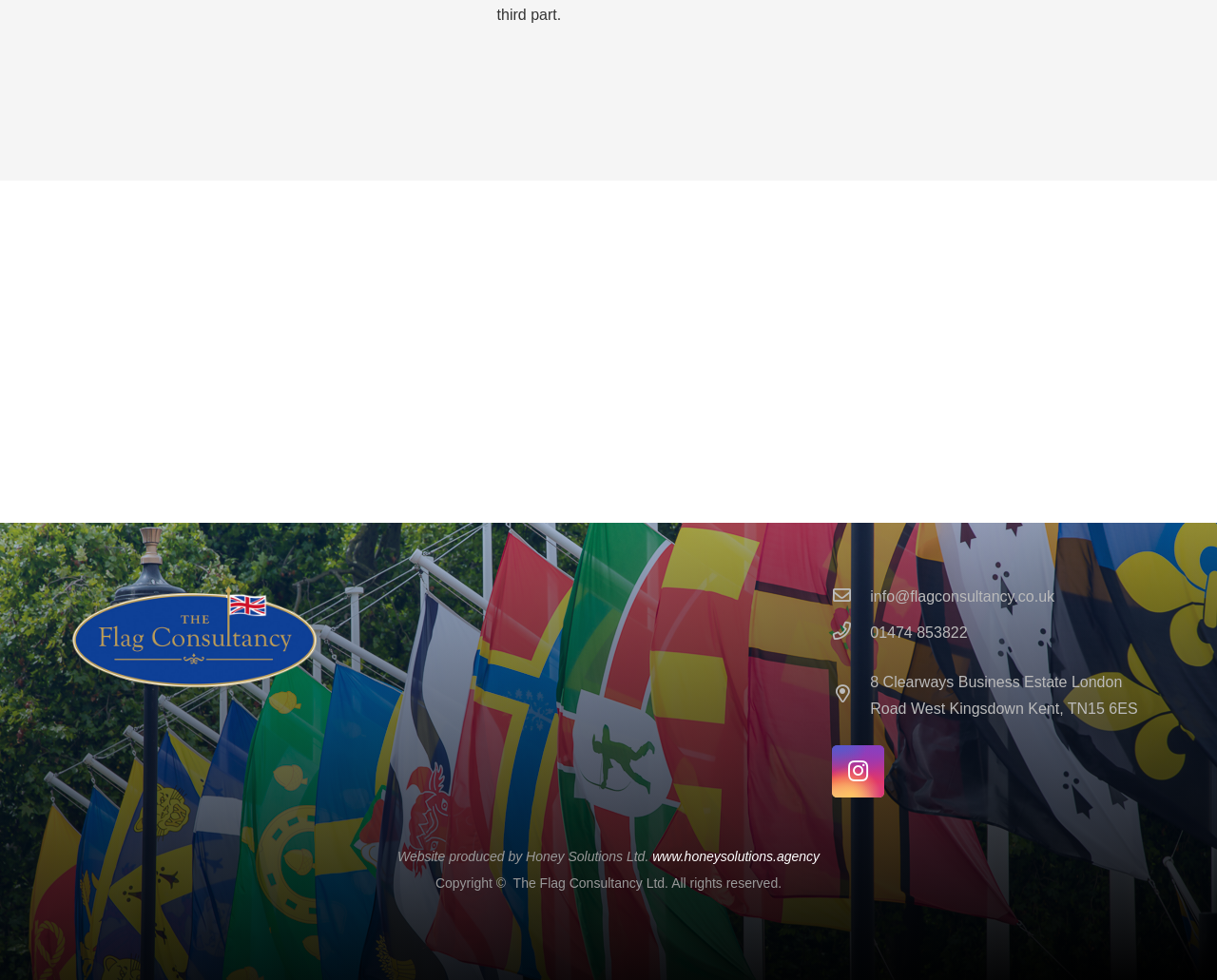Can you find the bounding box coordinates for the element to click on to achieve the instruction: "Visit www.honeysolutions.agency"?

[0.536, 0.866, 0.673, 0.881]